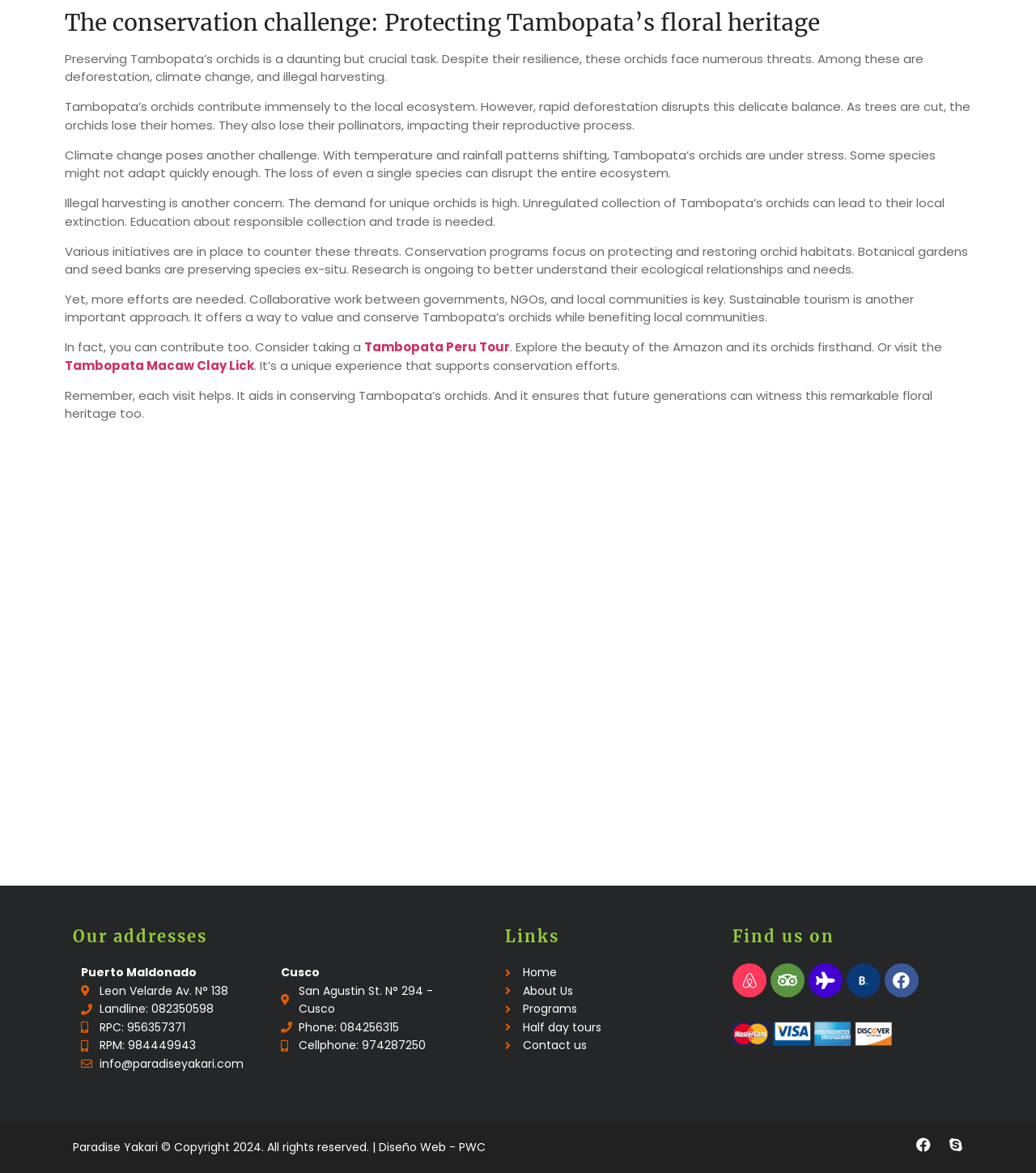Identify the bounding box coordinates for the element you need to click to achieve the following task: "Visit Tambopata Macaw Clay Lick". Provide the bounding box coordinates as four float numbers between 0 and 1, in the form [left, top, right, bottom].

[0.062, 0.304, 0.245, 0.319]